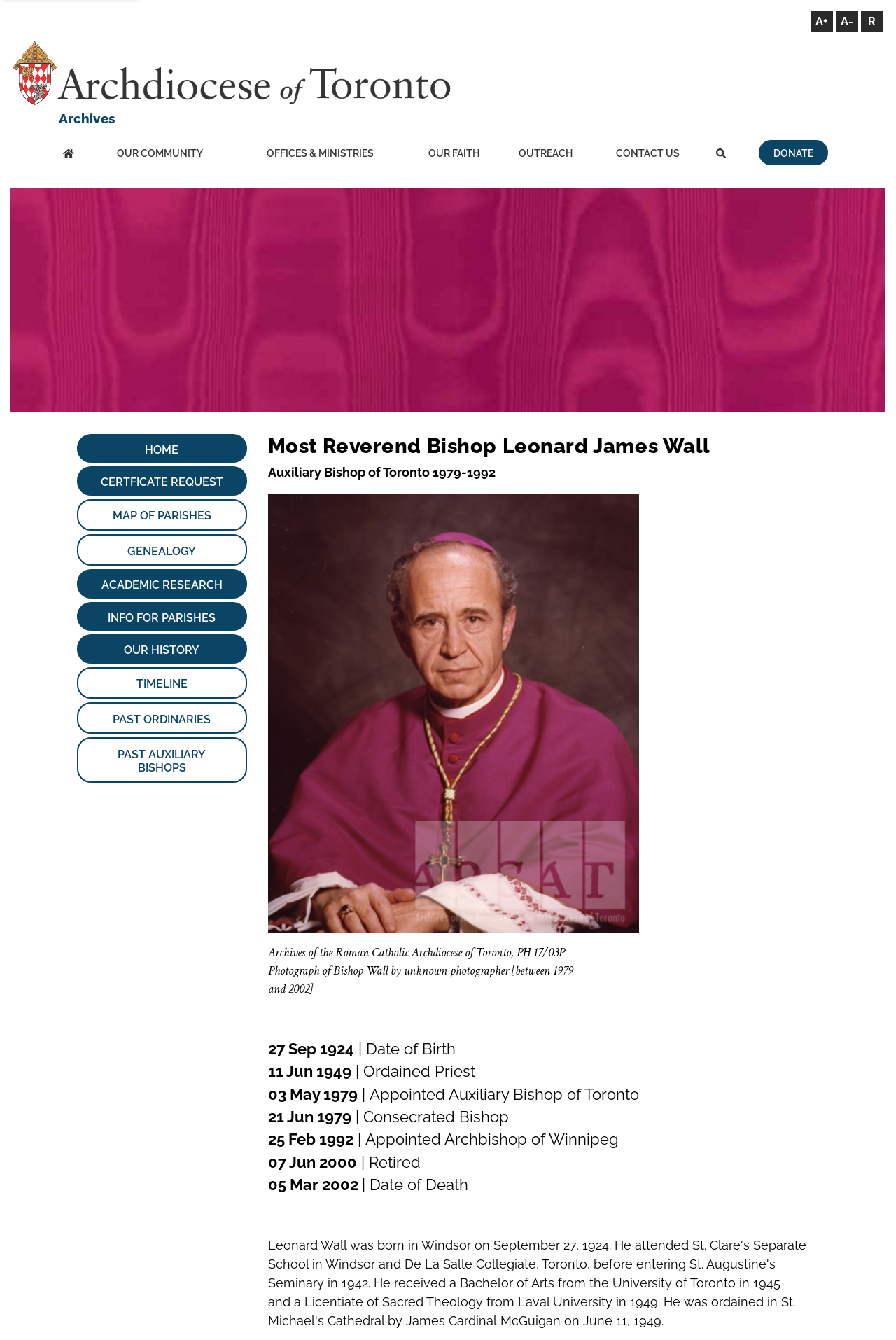What is the position held by Bishop Wall from 1979 to 1992?
Examine the screenshot and reply with a single word or phrase.

Auxiliary Bishop of Toronto